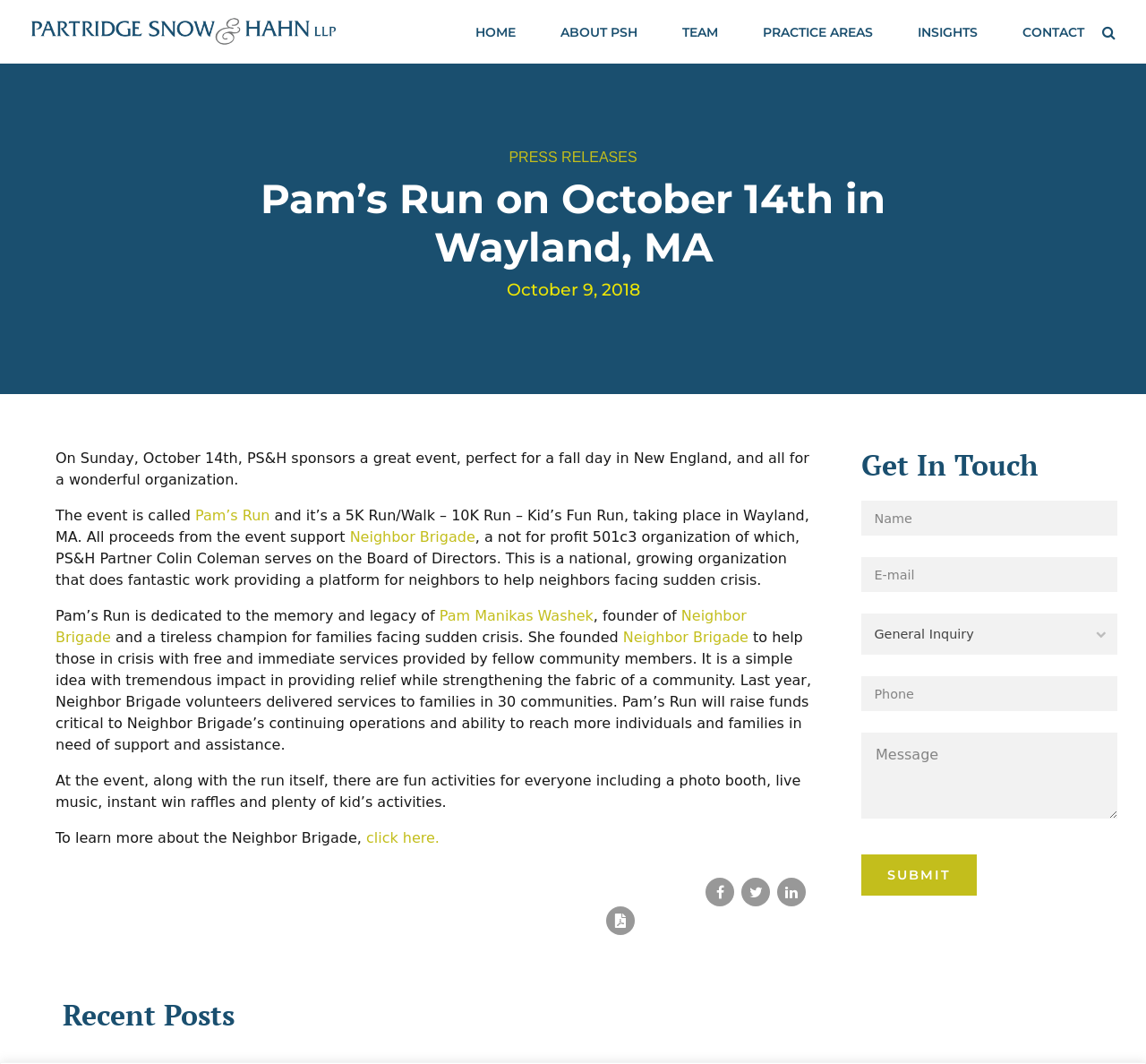Please find and provide the title of the webpage.

PRESS RELEASES
Pam’s Run on October 14th in Wayland, MA